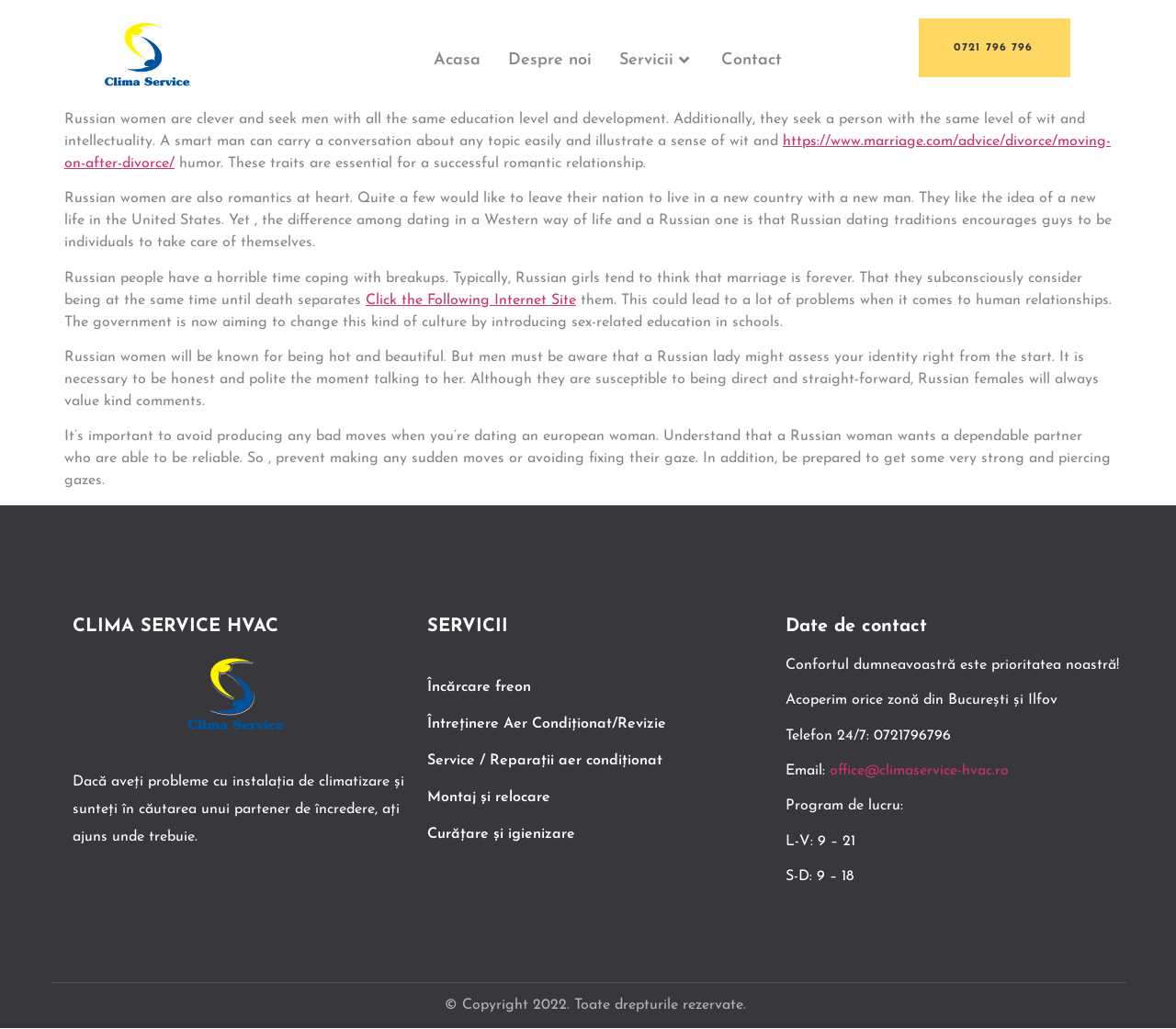Based on the image, please elaborate on the answer to the following question:
What is the language of the text in the 'SERVICII' section?

The text in the 'SERVICII' section appears to be written in Romanian, as evidenced by the use of Romanian words and phrases such as 'Încărcare freon' and 'Montaj și relocare'. This suggests that the webpage is targeting a Romanian-speaking audience.